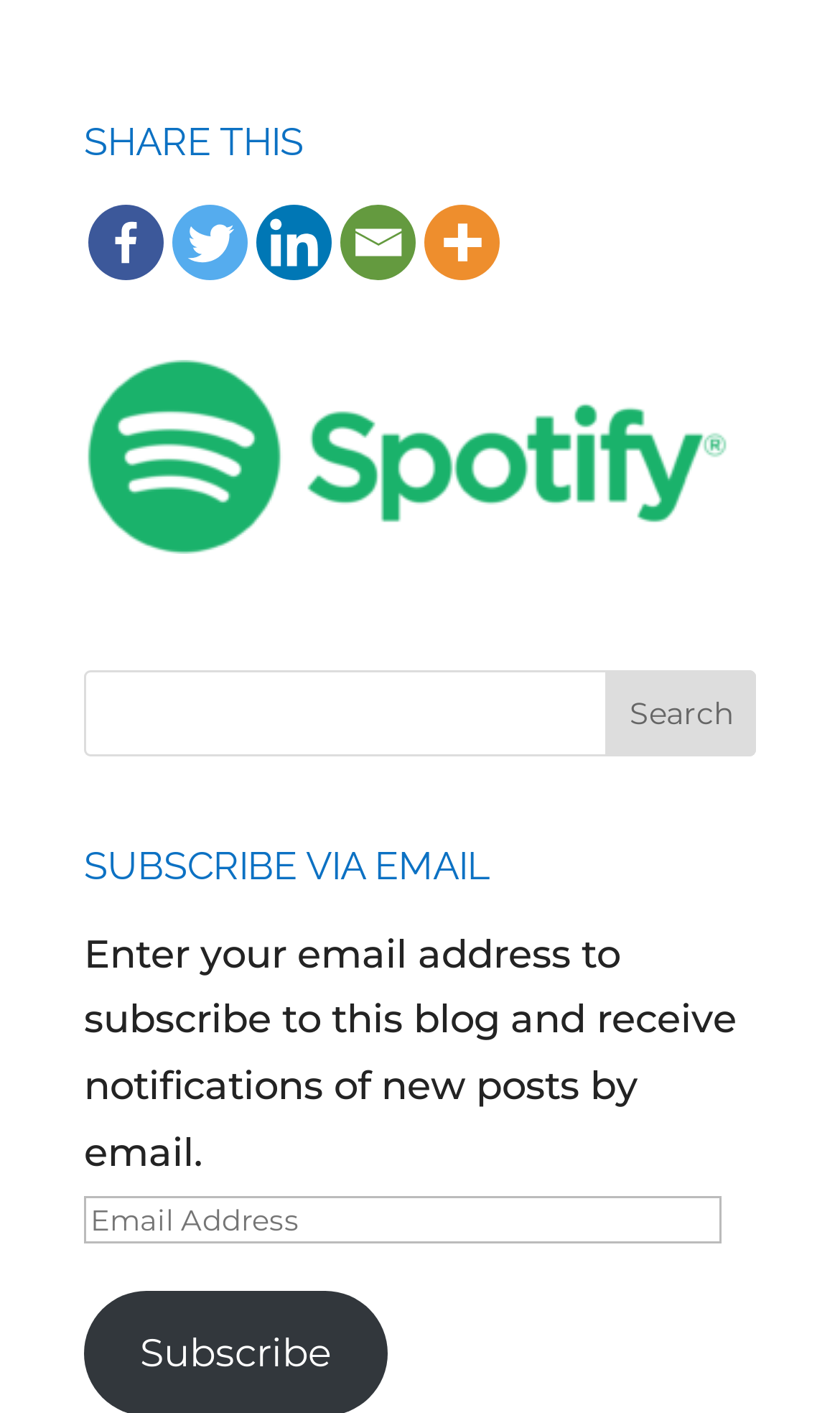Find the bounding box coordinates of the element's region that should be clicked in order to follow the given instruction: "Explore Knives Out 3: Cast & Everything We Know About". The coordinates should consist of four float numbers between 0 and 1, i.e., [left, top, right, bottom].

None